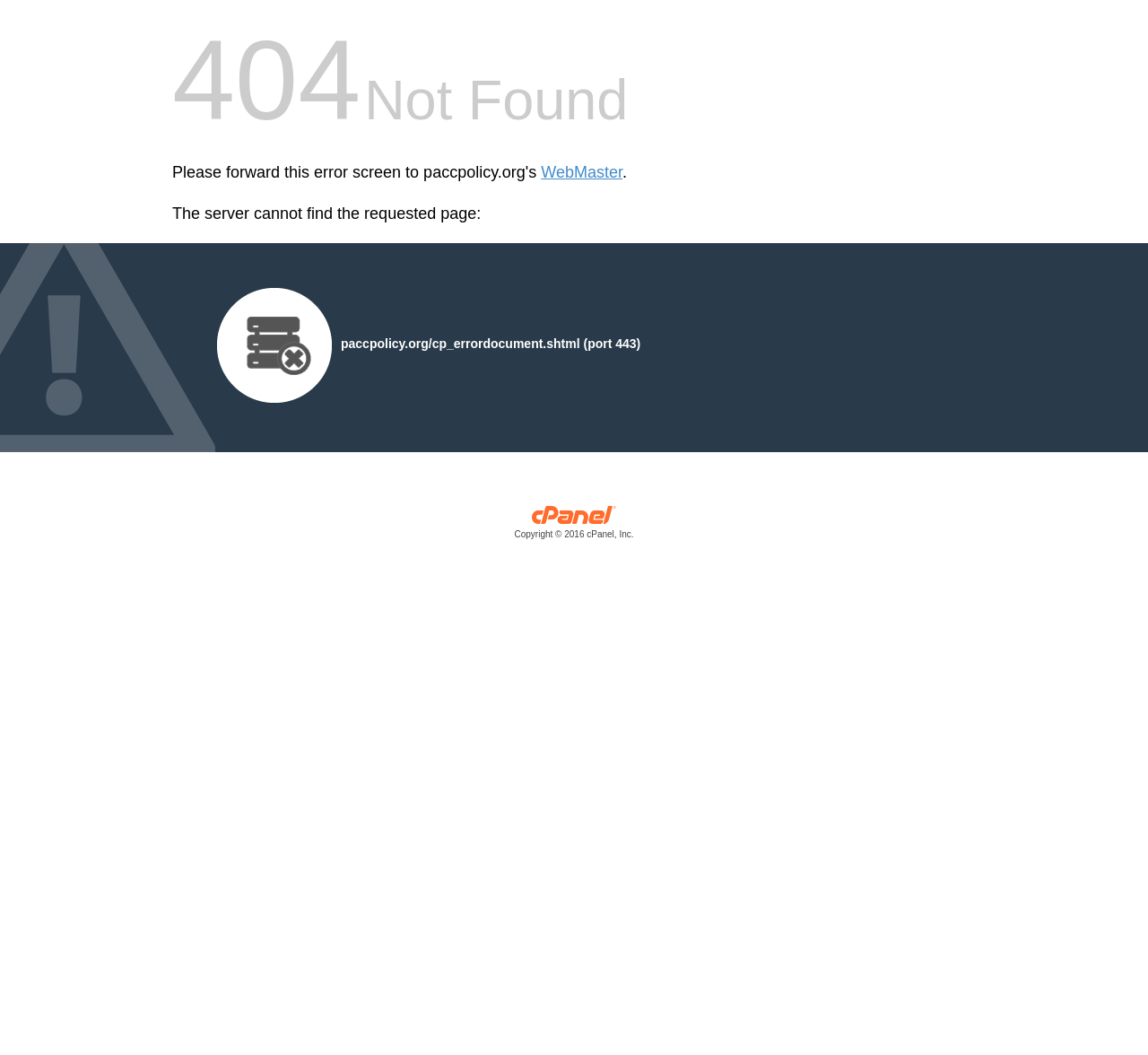Please provide a comprehensive response to the question based on the details in the image: What is the URL of the error document?

I found this URL by looking at the StaticText element with the bounding box coordinates [0.297, 0.319, 0.558, 0.333], which contains the text 'paccpolicy.org/cp_errordocument.shtml (port 443)'.